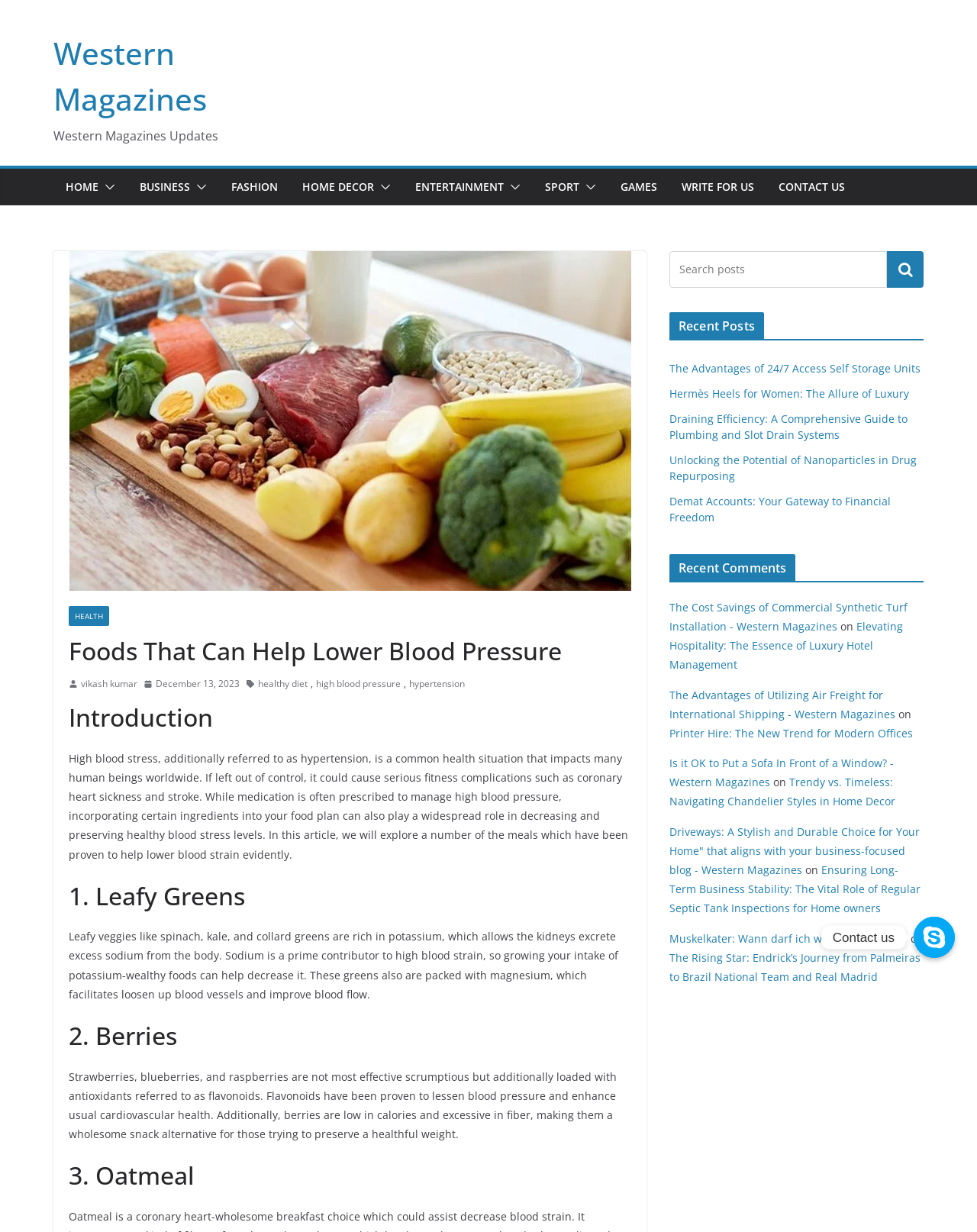Find and specify the bounding box coordinates that correspond to the clickable region for the instruction: "Click on the 'HOME' link".

[0.067, 0.143, 0.101, 0.16]